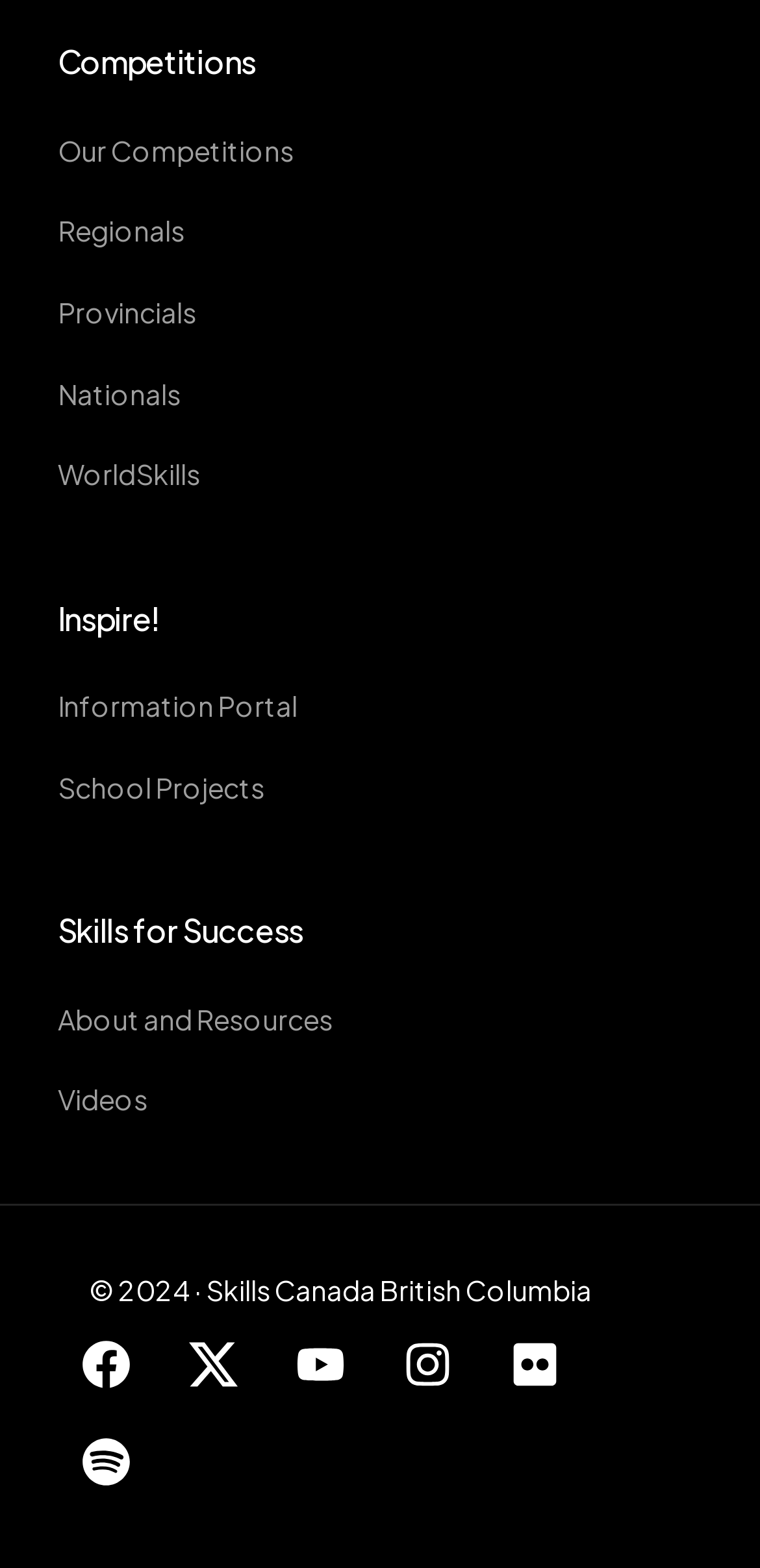Identify the bounding box coordinates of the HTML element based on this description: "About and Resources".

[0.076, 0.633, 0.796, 0.666]